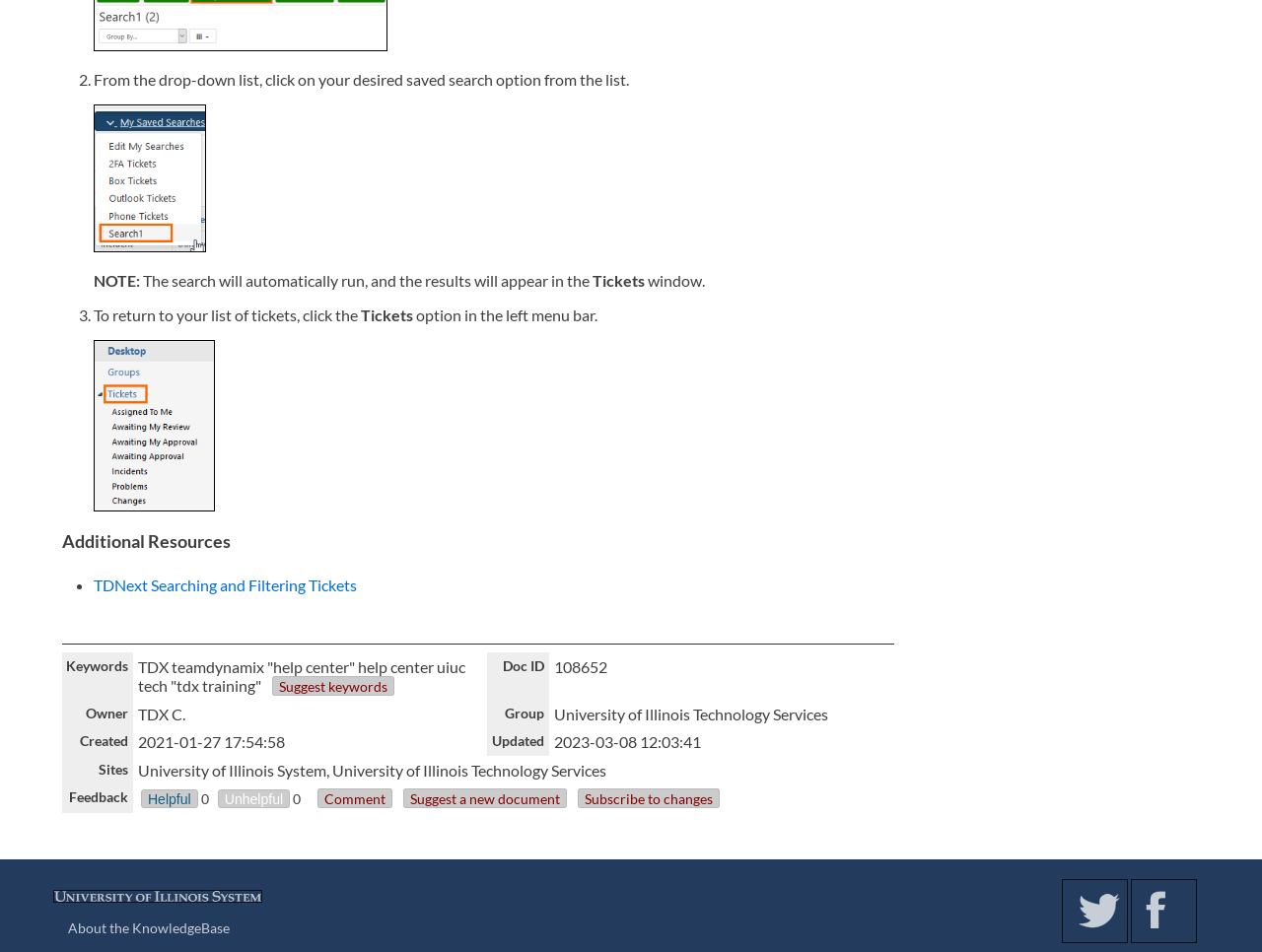Examine the image and give a thorough answer to the following question:
What information is displayed in the table?

The table appears to display details about a specific document, including keywords, document ID, owner, group, creation and update dates, sites, and feedback. The table is organized into rows, each representing a different aspect of the document, and columns, which provide the corresponding information.